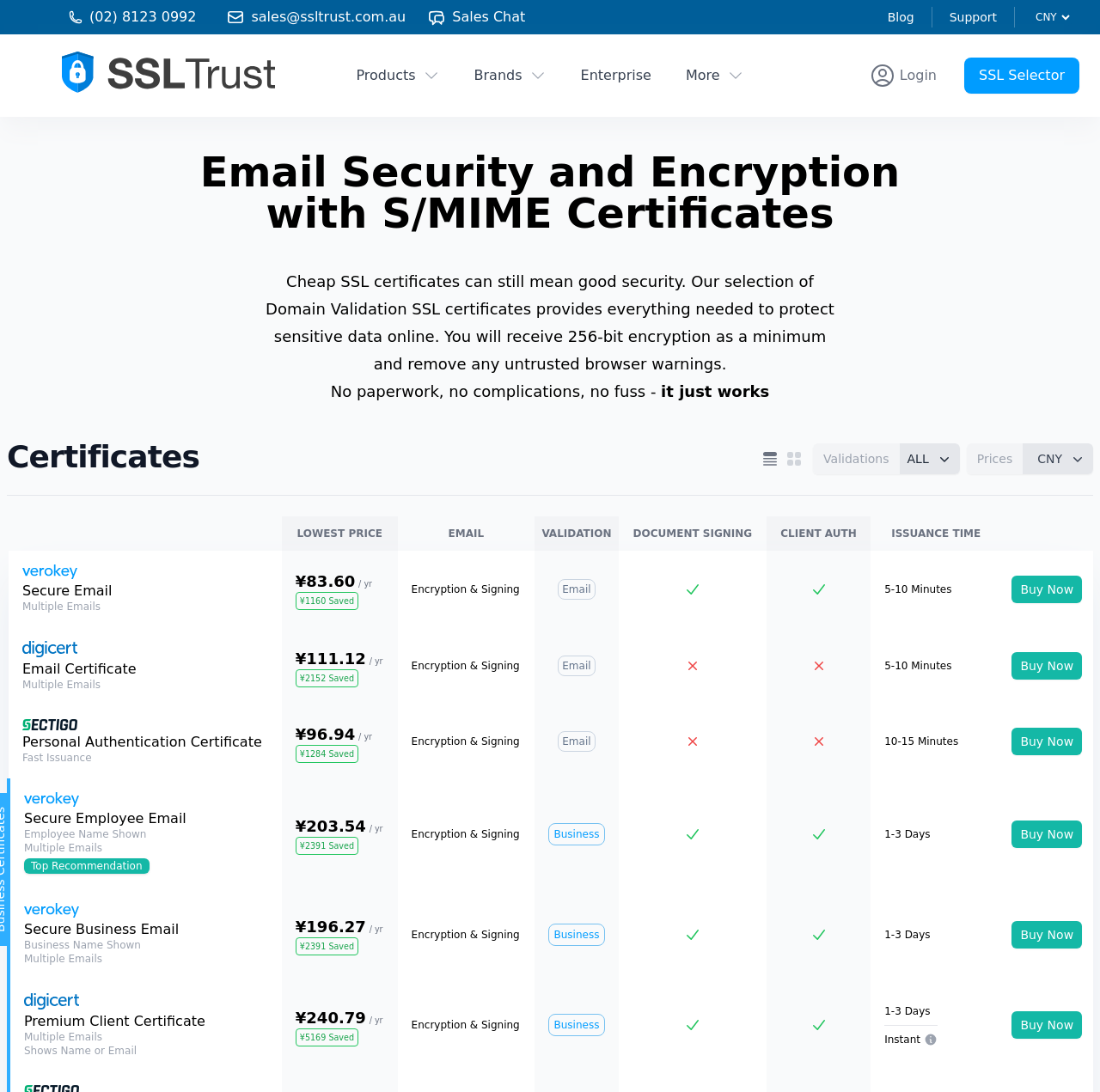Show the bounding box coordinates of the region that should be clicked to follow the instruction: "Click the 'Sales Chat' button."

[0.374, 0.0, 0.485, 0.031]